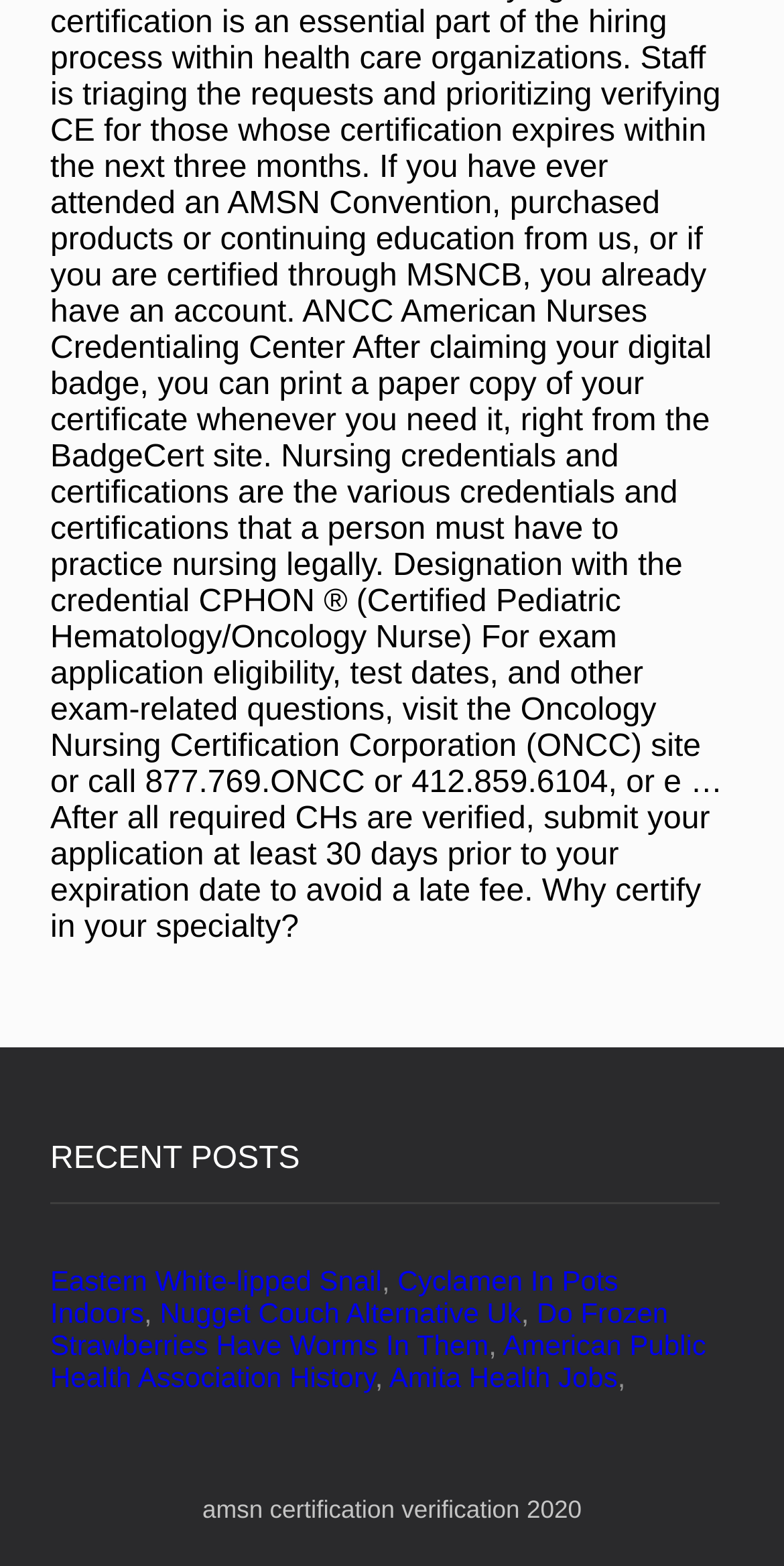Given the element description, predict the bounding box coordinates in the format (top-left x, top-left y, bottom-right x, bottom-right y). Make sure all values are between 0 and 1. Here is the element description: Nugget Couch Alternative Uk

[0.204, 0.827, 0.665, 0.848]